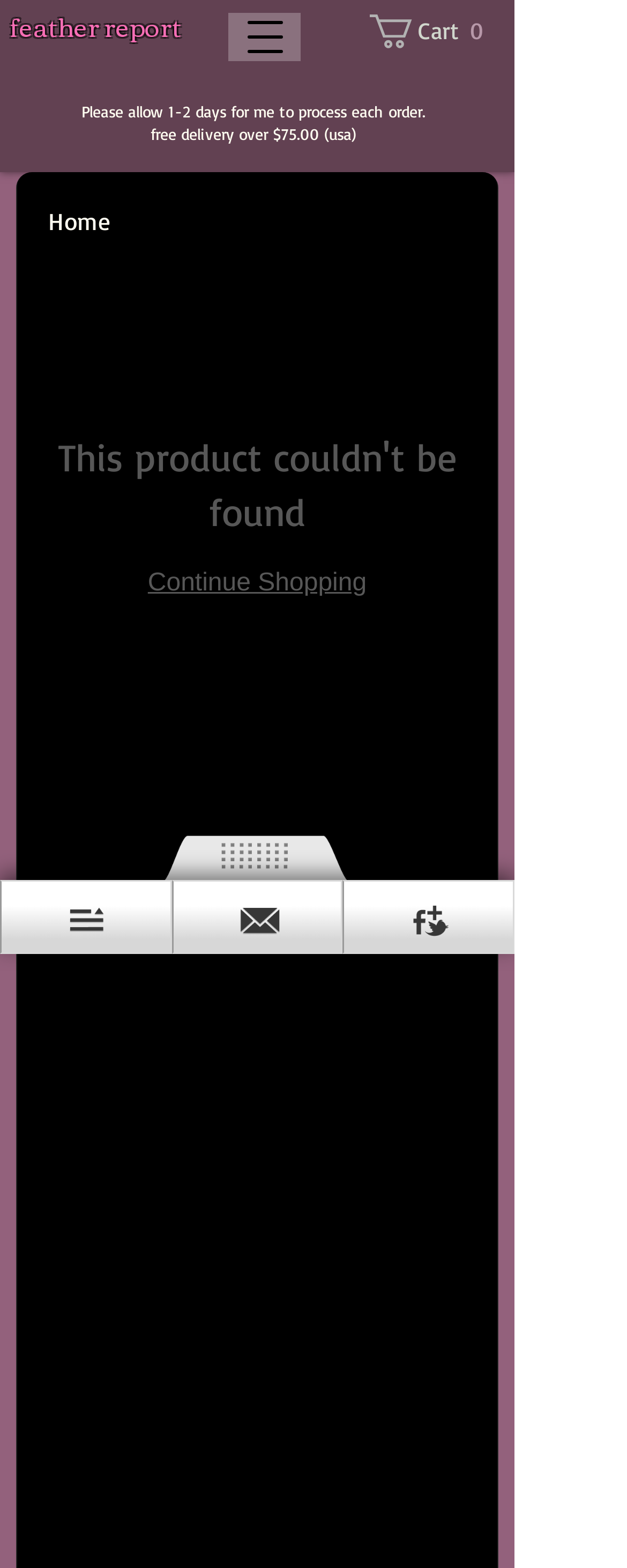What is the name of the report?
Examine the image and give a concise answer in one word or a short phrase.

feather report